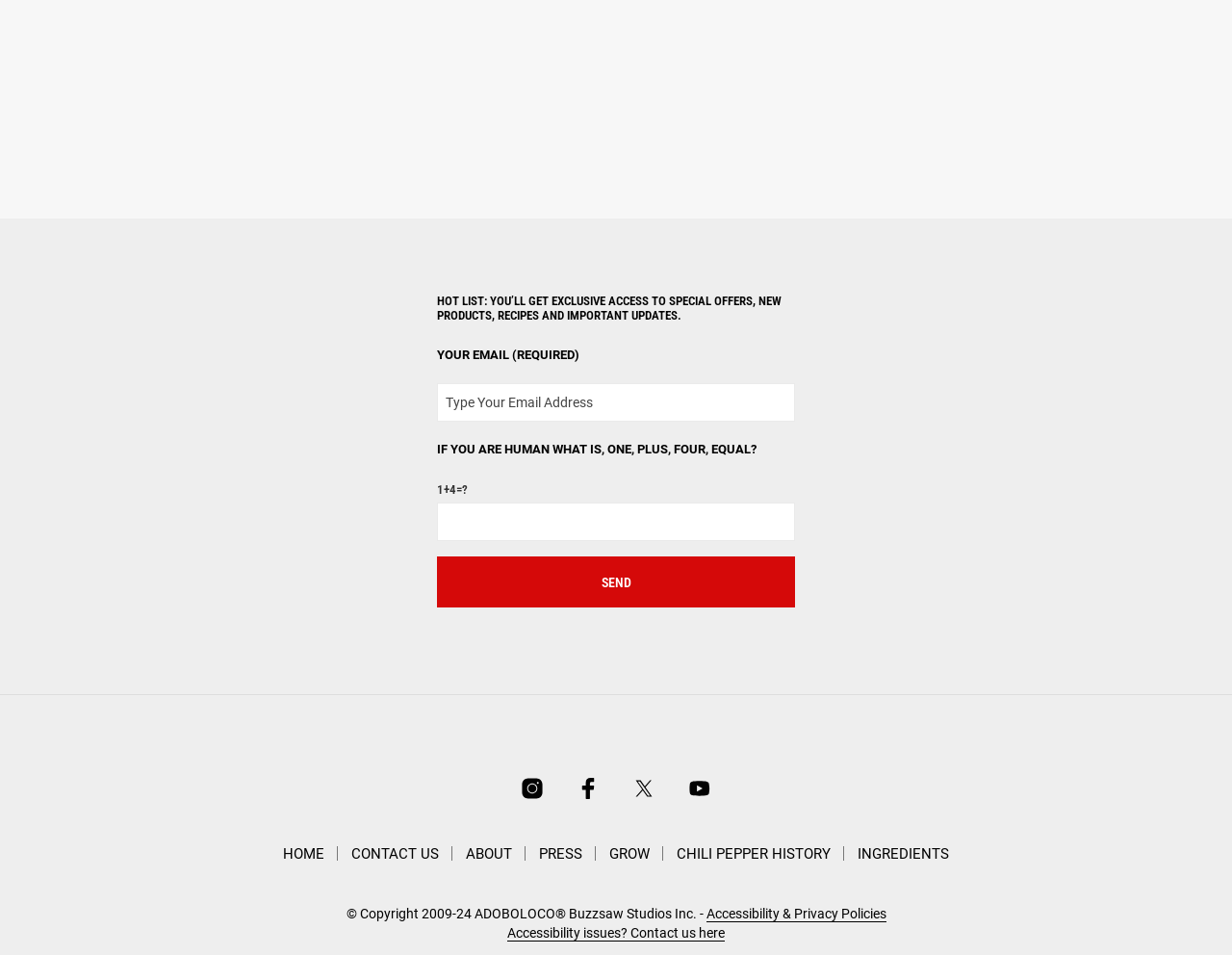From the given element description: "Objective-C", find the bounding box for the UI element. Provide the coordinates as four float numbers between 0 and 1, in the order [left, top, right, bottom].

None